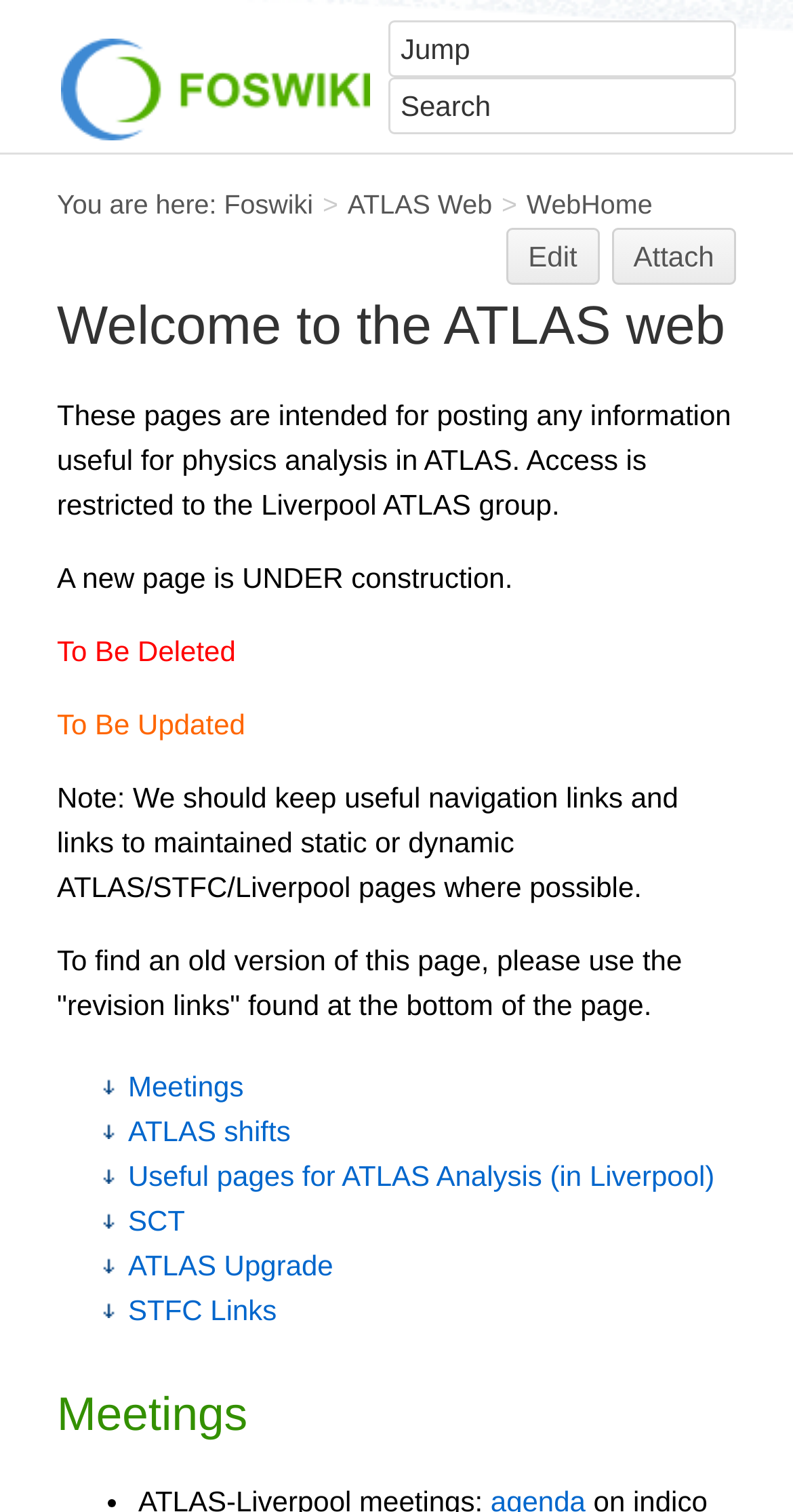What is the purpose of this webpage?
Examine the image and provide an in-depth answer to the question.

The answer can be found in the second paragraph of the webpage, which states 'These pages are intended for posting any information useful for physics analysis in ATLAS. Access is restricted to the Liverpool ATLAS group.' This indicates that the purpose of this webpage is to post information related to physics analysis in ATLAS.